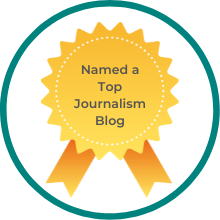Please give a short response to the question using one word or a phrase:
What does the badge symbolize?

Recognition and achievement